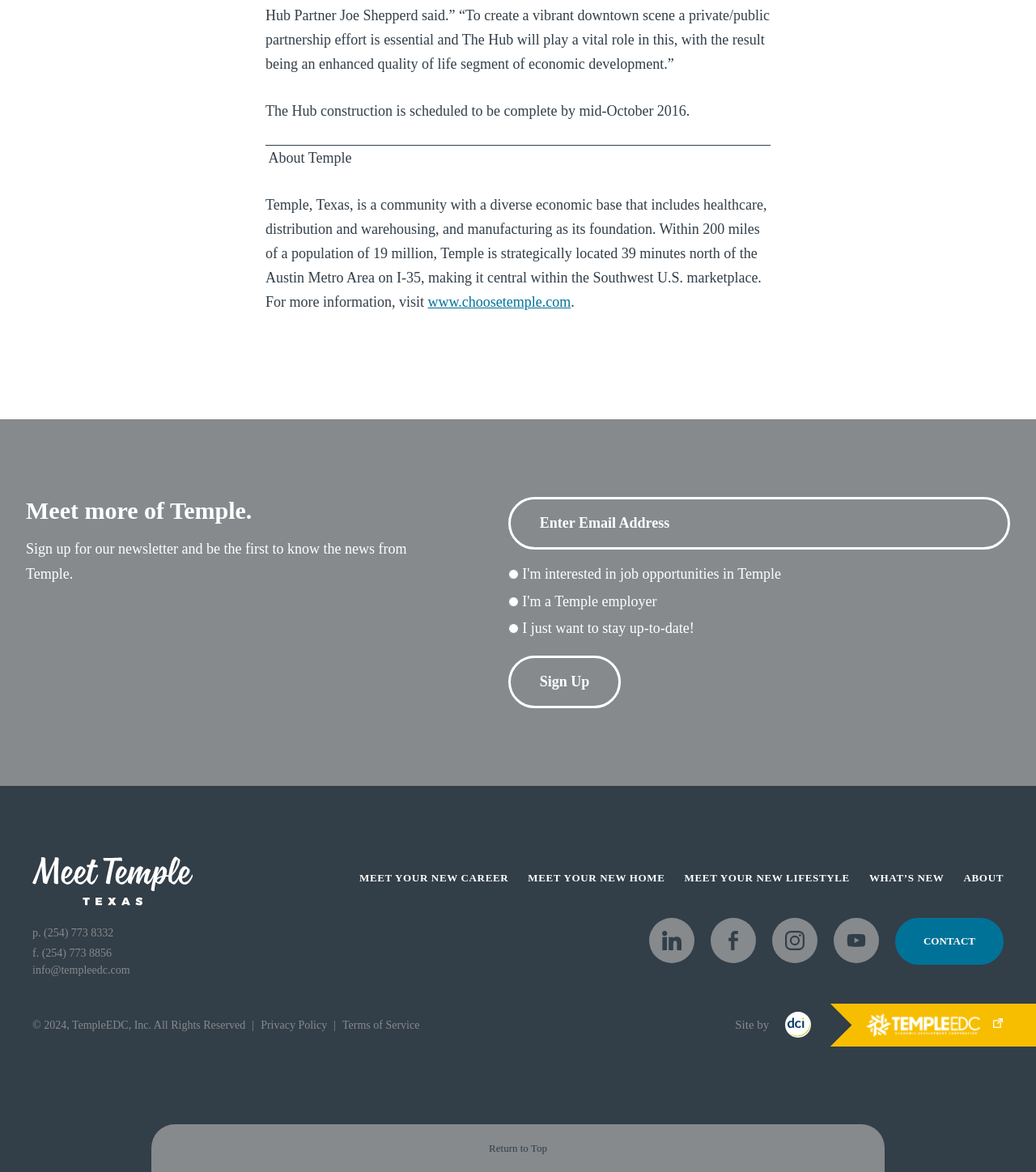What is the phone number listed on the webpage?
Look at the image and respond to the question as thoroughly as possible.

The phone number is listed as a link at the bottom of the webpage, along with other contact information such as fax number and email address.